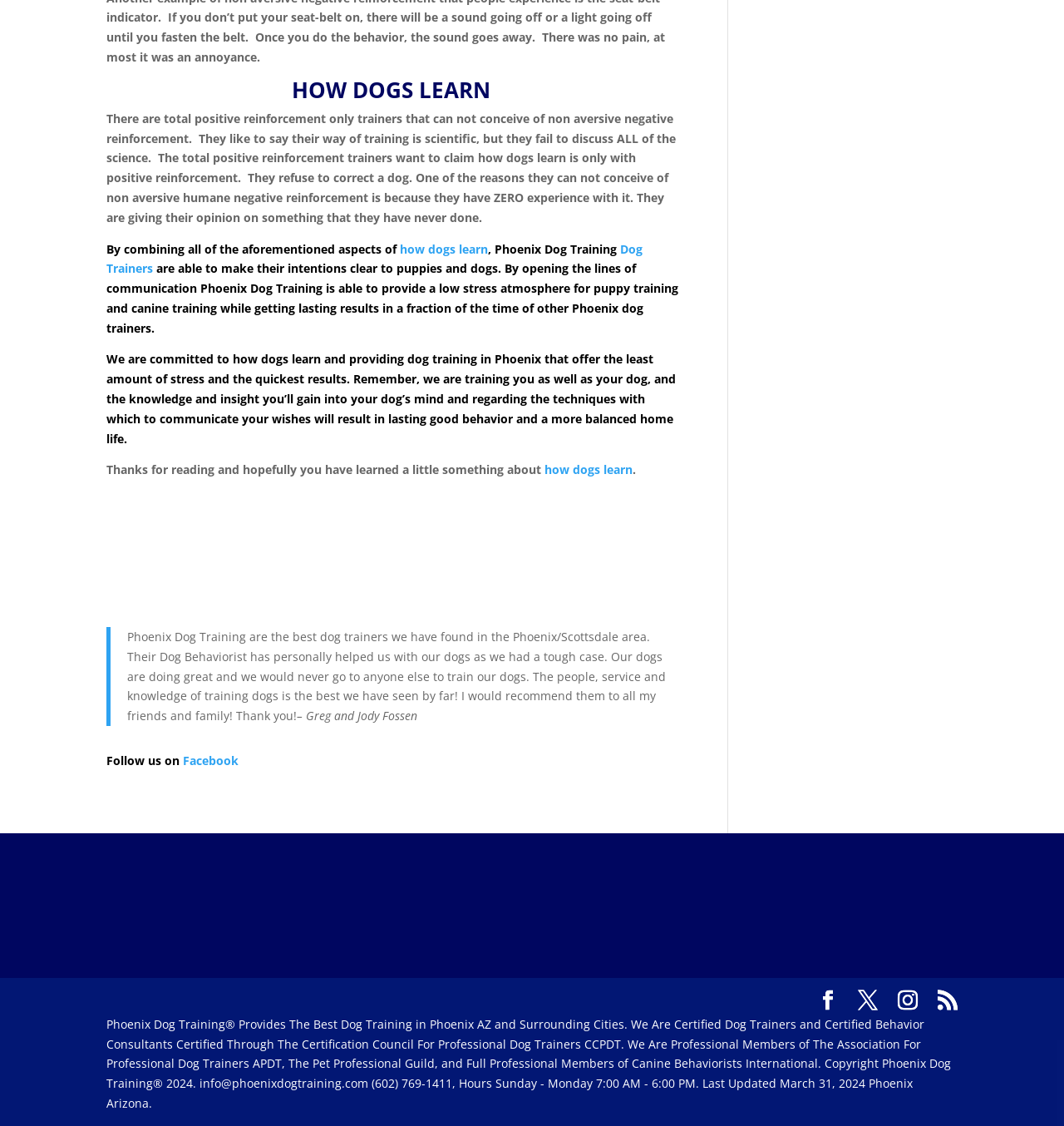What is the method of training used by the service?
Could you answer the question with a detailed and thorough explanation?

The method of training used by the service can be inferred from the text 'By combining all of the aforementioned aspects of how dogs learn, Phoenix Dog Training are able to make their intentions clear to puppies and dogs.' which suggests that the service uses a combination of aspects to train dogs.